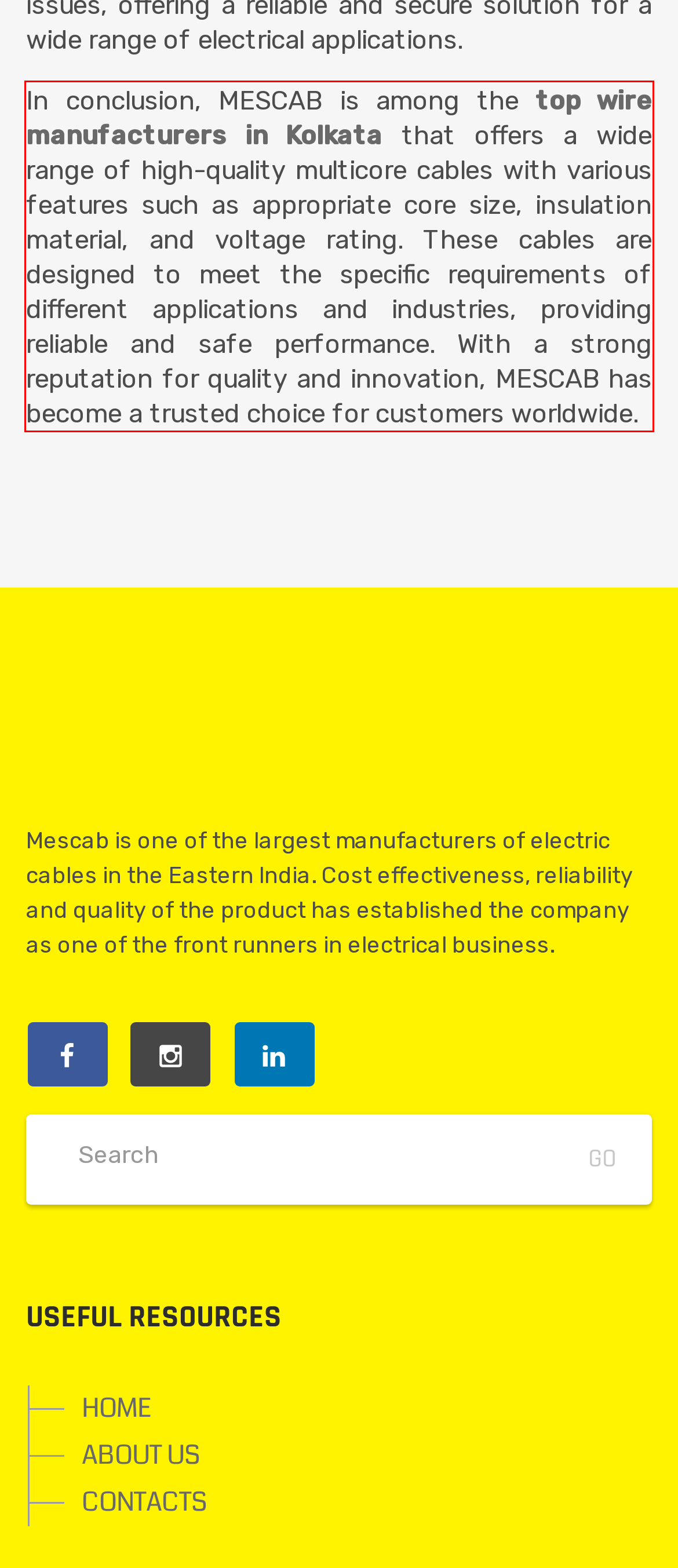You are provided with a screenshot of a webpage featuring a red rectangle bounding box. Extract the text content within this red bounding box using OCR.

In conclusion, MESCAB is among the top wire manufacturers in Kolkata that offers a wide range of high-quality multicore cables with various features such as appropriate core size, insulation material, and voltage rating. These cables are designed to meet the specific requirements of different applications and industries, providing reliable and safe performance. With a strong reputation for quality and innovation, MESCAB has become a trusted choice for customers worldwide.